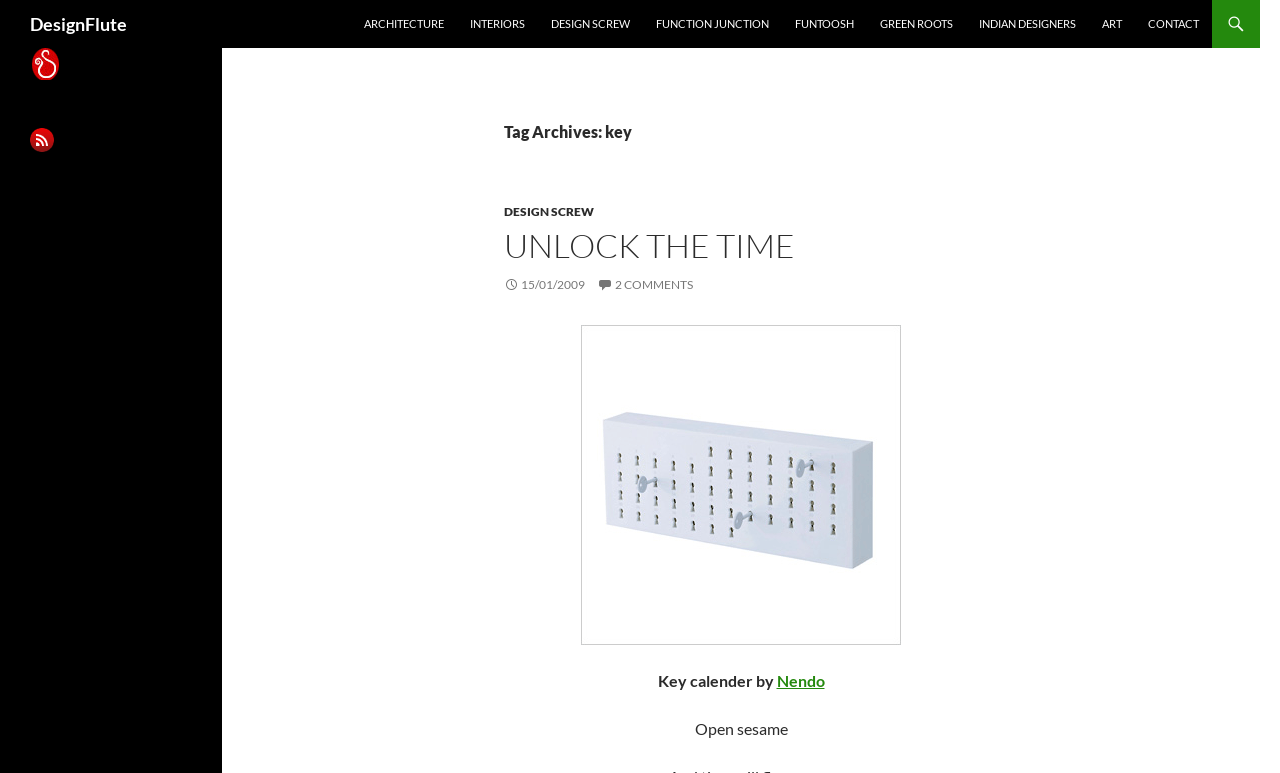Locate the bounding box of the UI element with the following description: "Tulane University Digital Library".

None